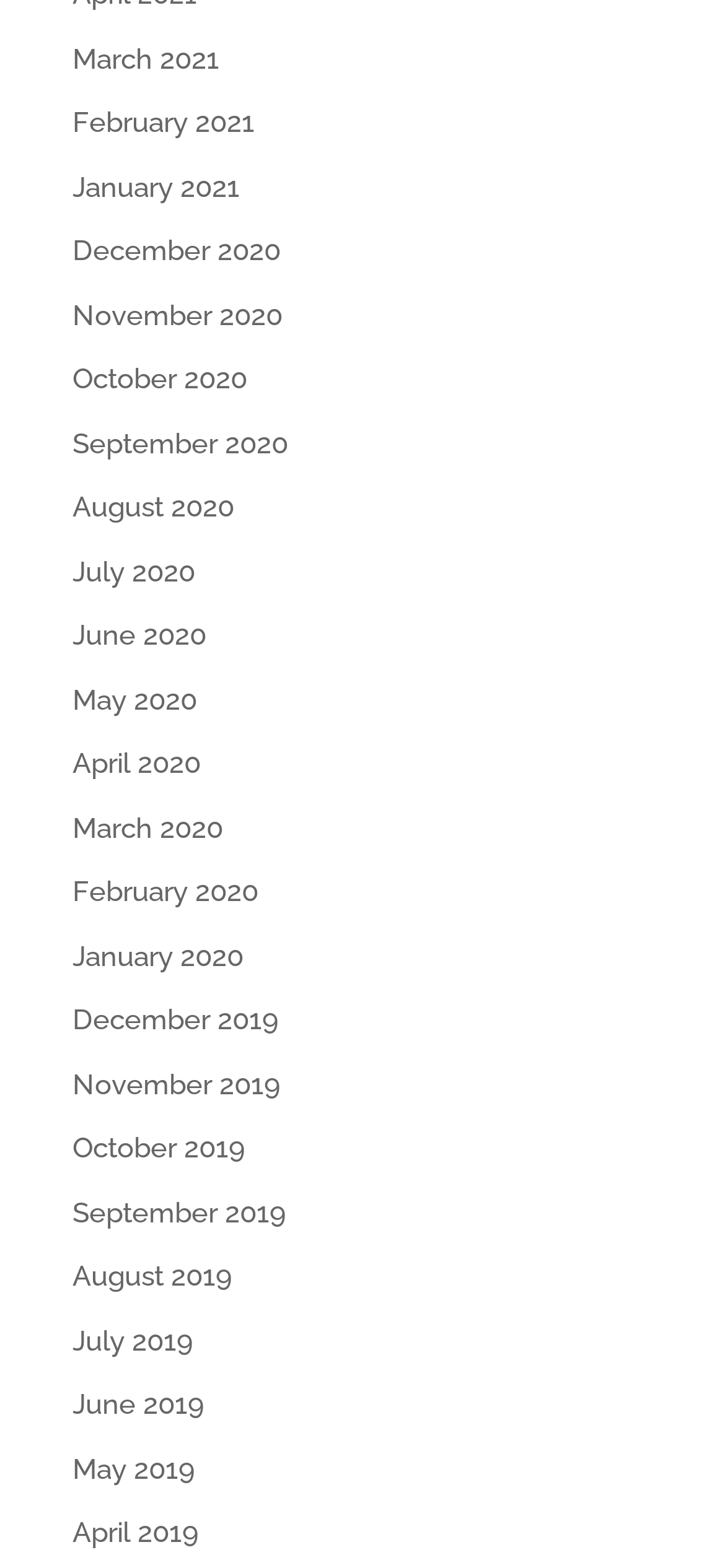Respond concisely with one word or phrase to the following query:
What is the earliest month listed on the webpage?

April 2019